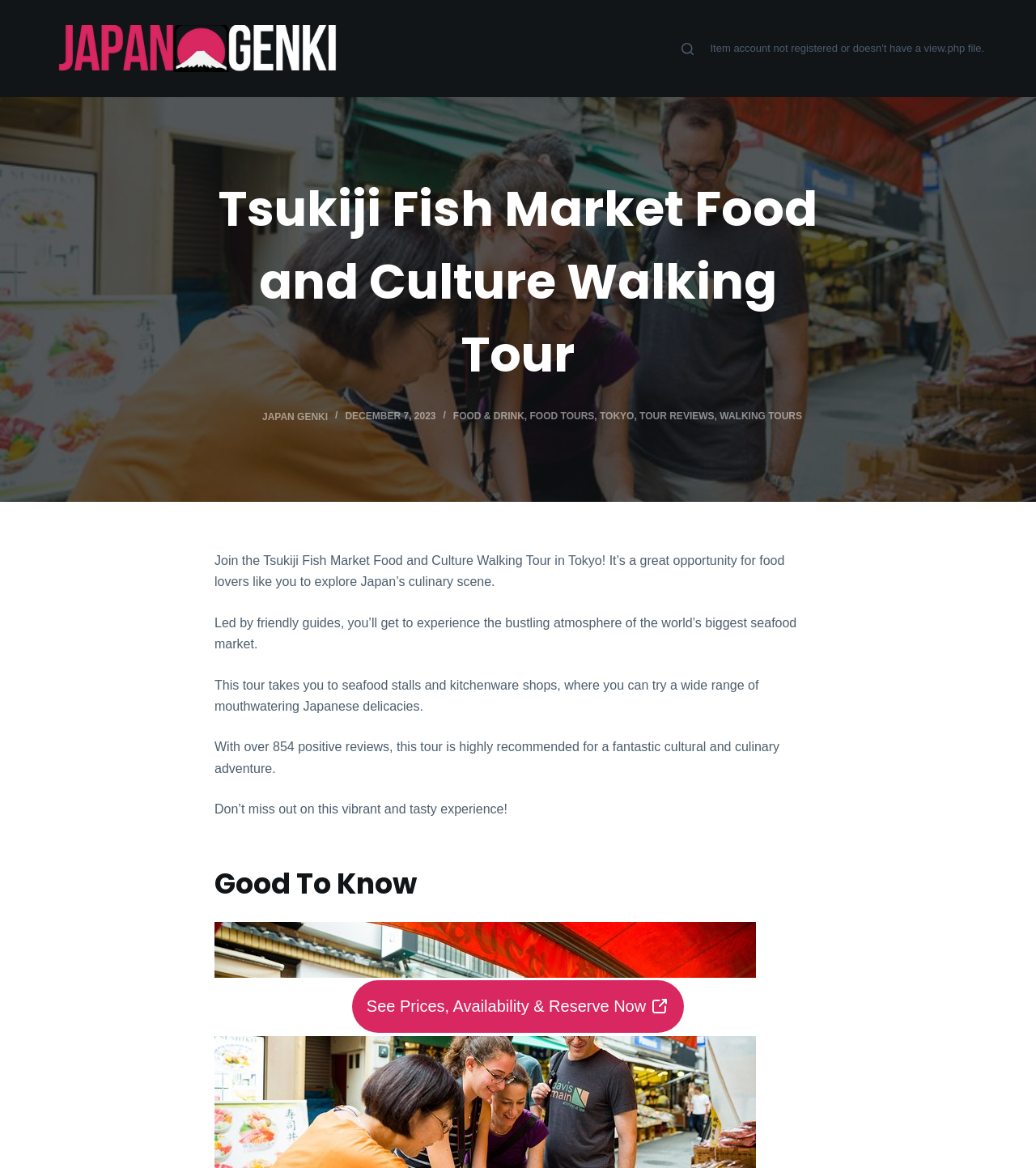Give a one-word or phrase response to the following question: What is the name of the tour?

Tsukiji Fish Market Food and Culture Walking Tour